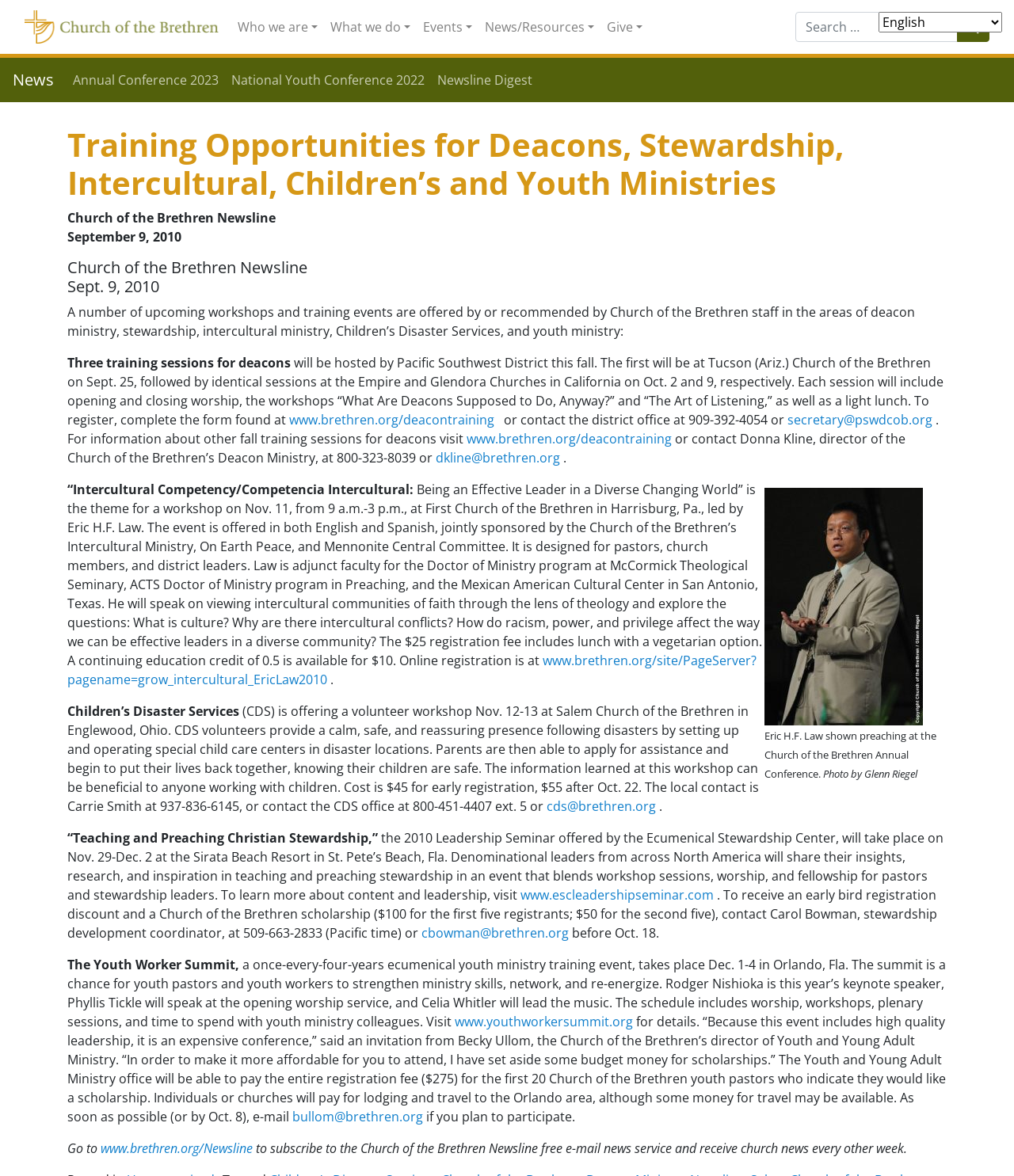Can you give a detailed response to the following question using the information from the image? What is the registration fee for the Youth Worker Summit?

I found the information about the Youth Worker Summit in the article, which states that the registration fee is $275, although the Church of the Brethren's director of Youth and Young Adult Ministry is offering scholarships to cover this cost.